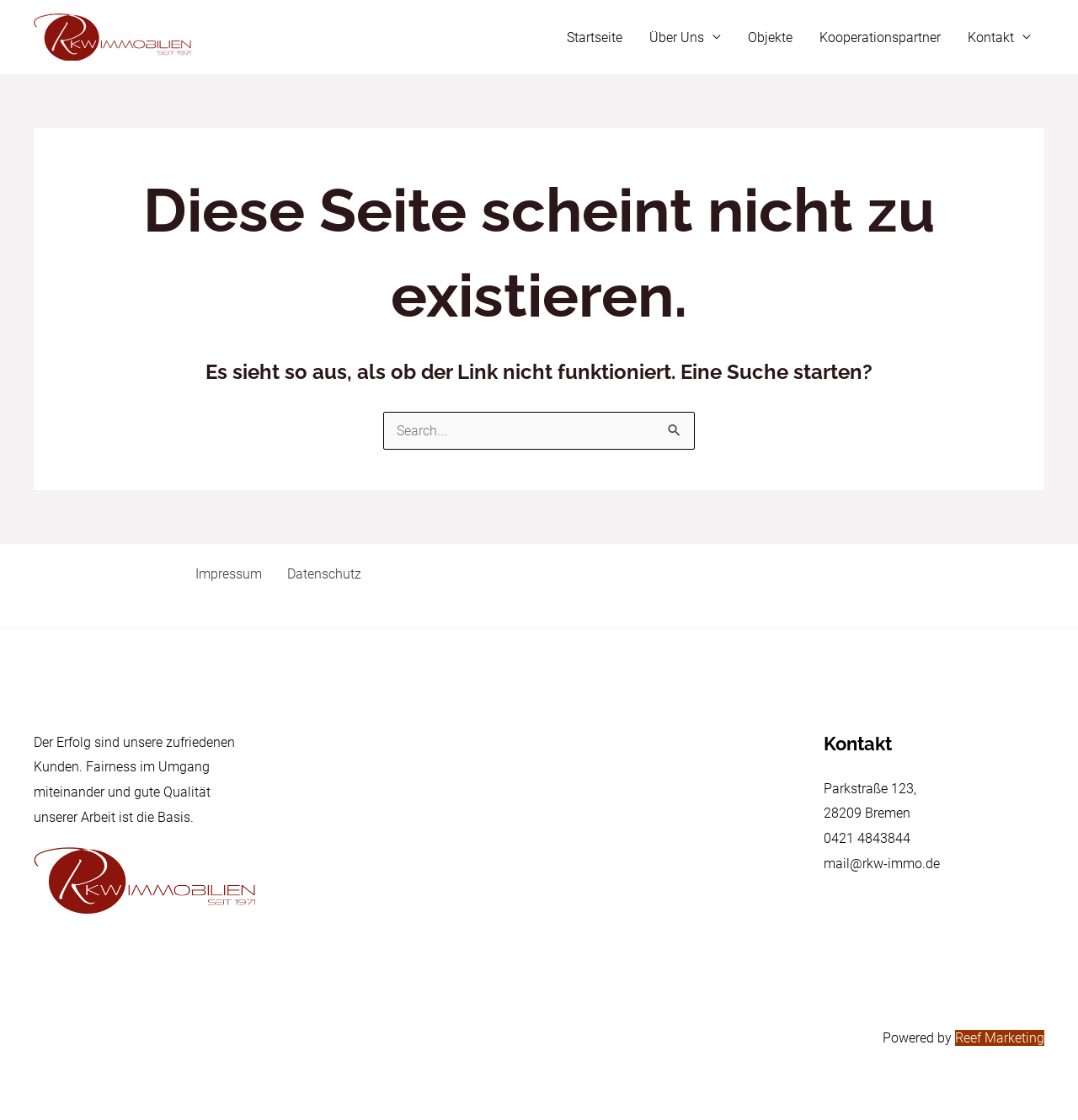Indicate the bounding box coordinates of the clickable region to achieve the following instruction: "Click the 'Original post' link."

None